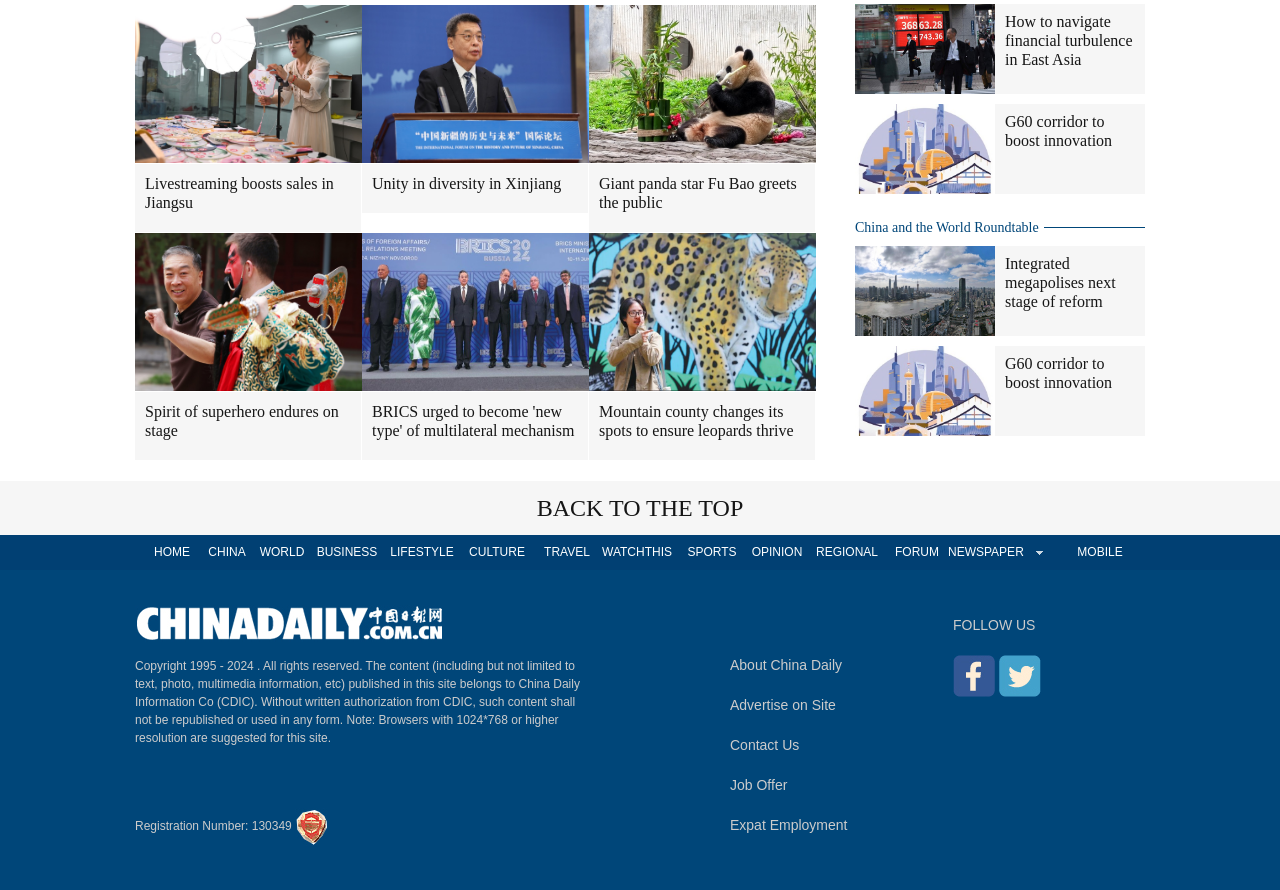Determine the bounding box coordinates of the area to click in order to meet this instruction: "Click on link 'Business controller jobb'".

None